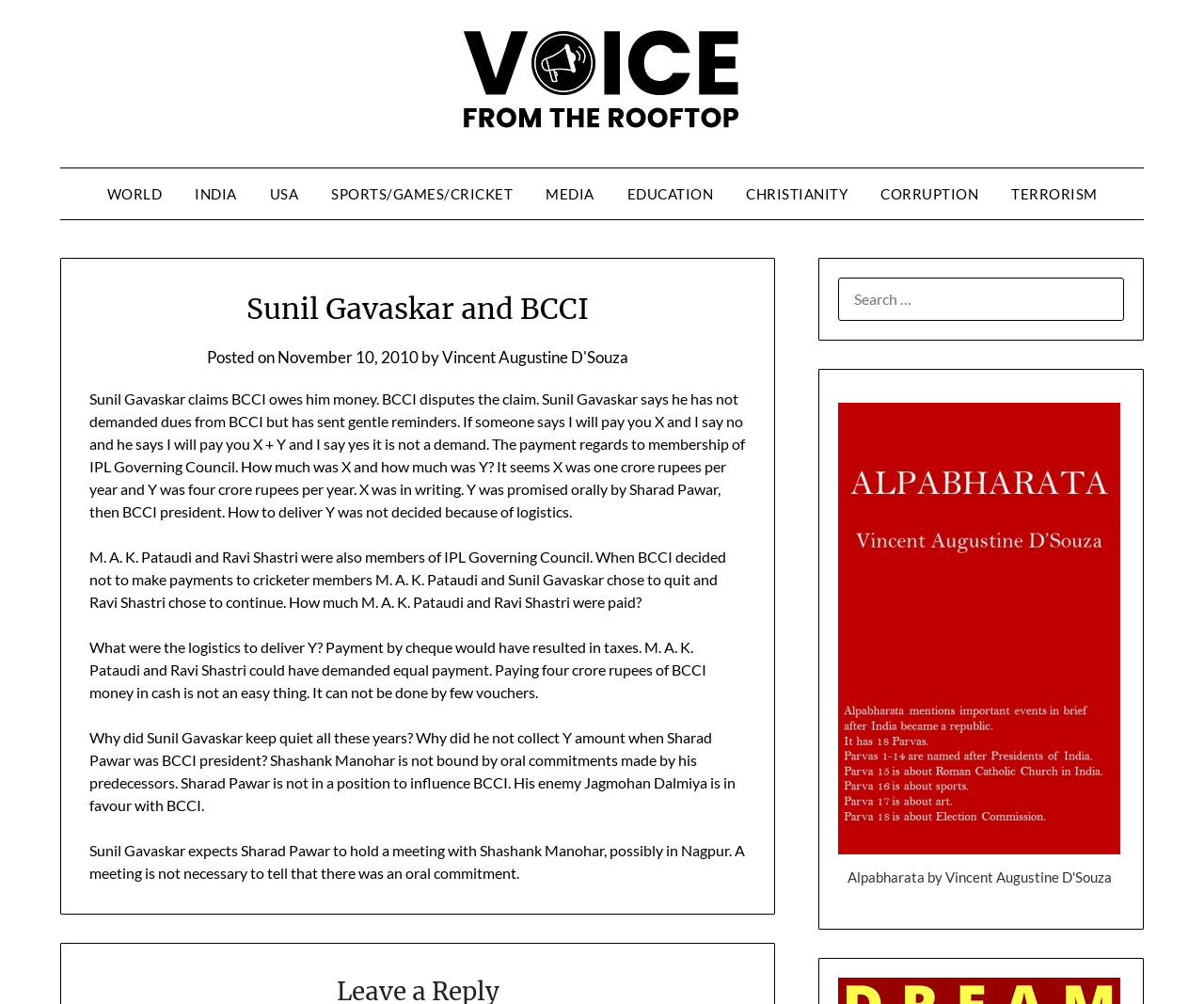Pinpoint the bounding box coordinates of the clickable area needed to execute the instruction: "Click the 'Alpabharata by Vincent Augustine D'Souza' link". The coordinates should be specified as four float numbers between 0 and 1, i.e., [left, top, right, bottom].

[0.696, 0.401, 0.931, 0.851]